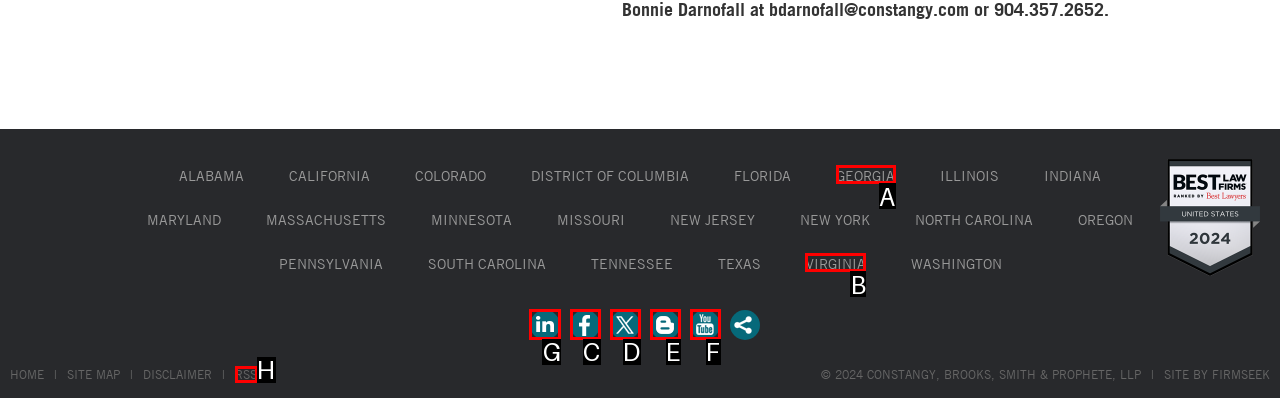Determine which HTML element should be clicked to carry out the following task: Visit LinkedIn Respond with the letter of the appropriate option.

G